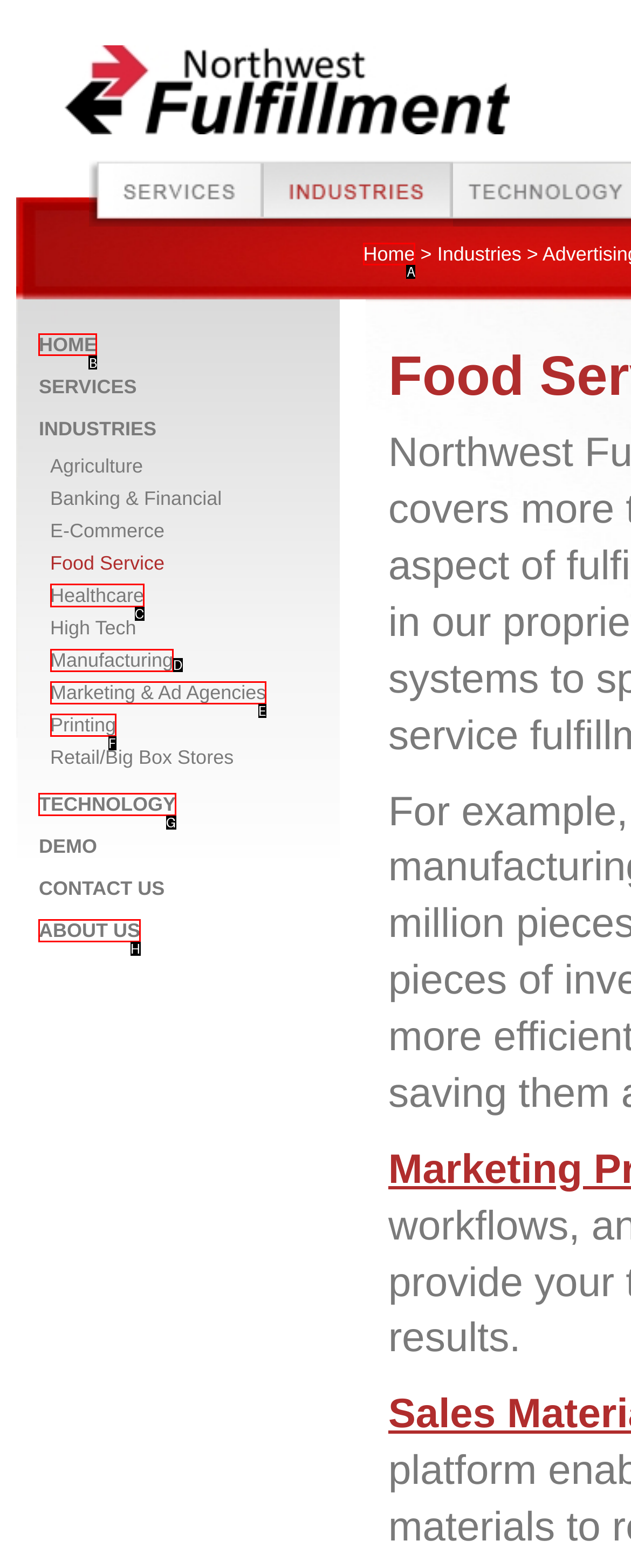Choose the UI element you need to click to carry out the task: Go to Home.
Respond with the corresponding option's letter.

A